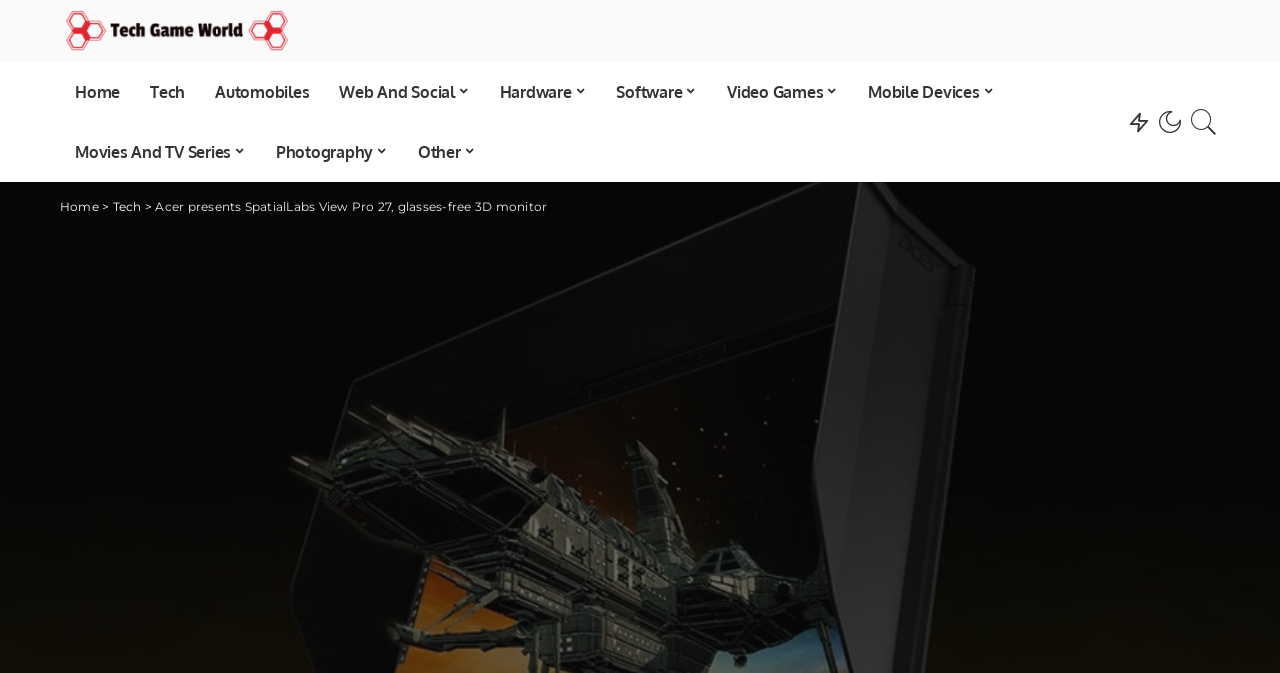Determine the bounding box coordinates of the clickable region to execute the instruction: "visit world of technology". The coordinates should be four float numbers between 0 and 1, denoted as [left, top, right, bottom].

[0.047, 0.007, 0.23, 0.085]